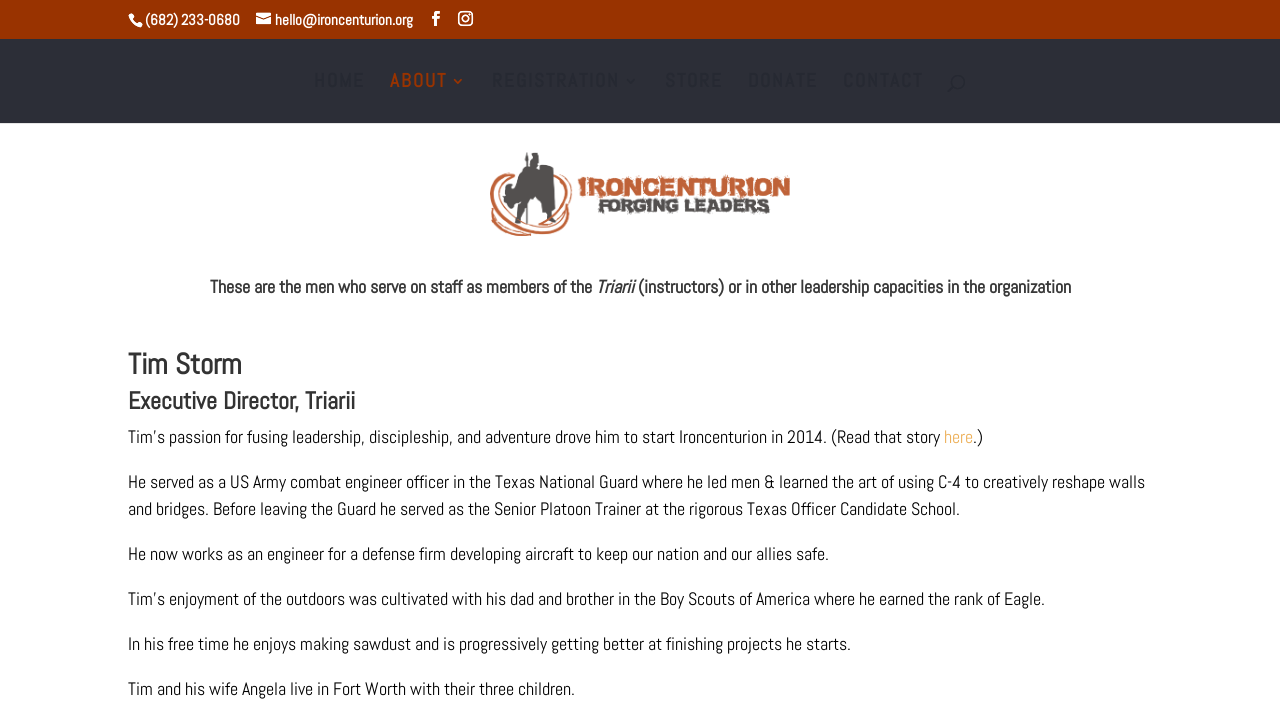Find the bounding box coordinates for the area that must be clicked to perform this action: "Send an email".

[0.2, 0.015, 0.323, 0.042]